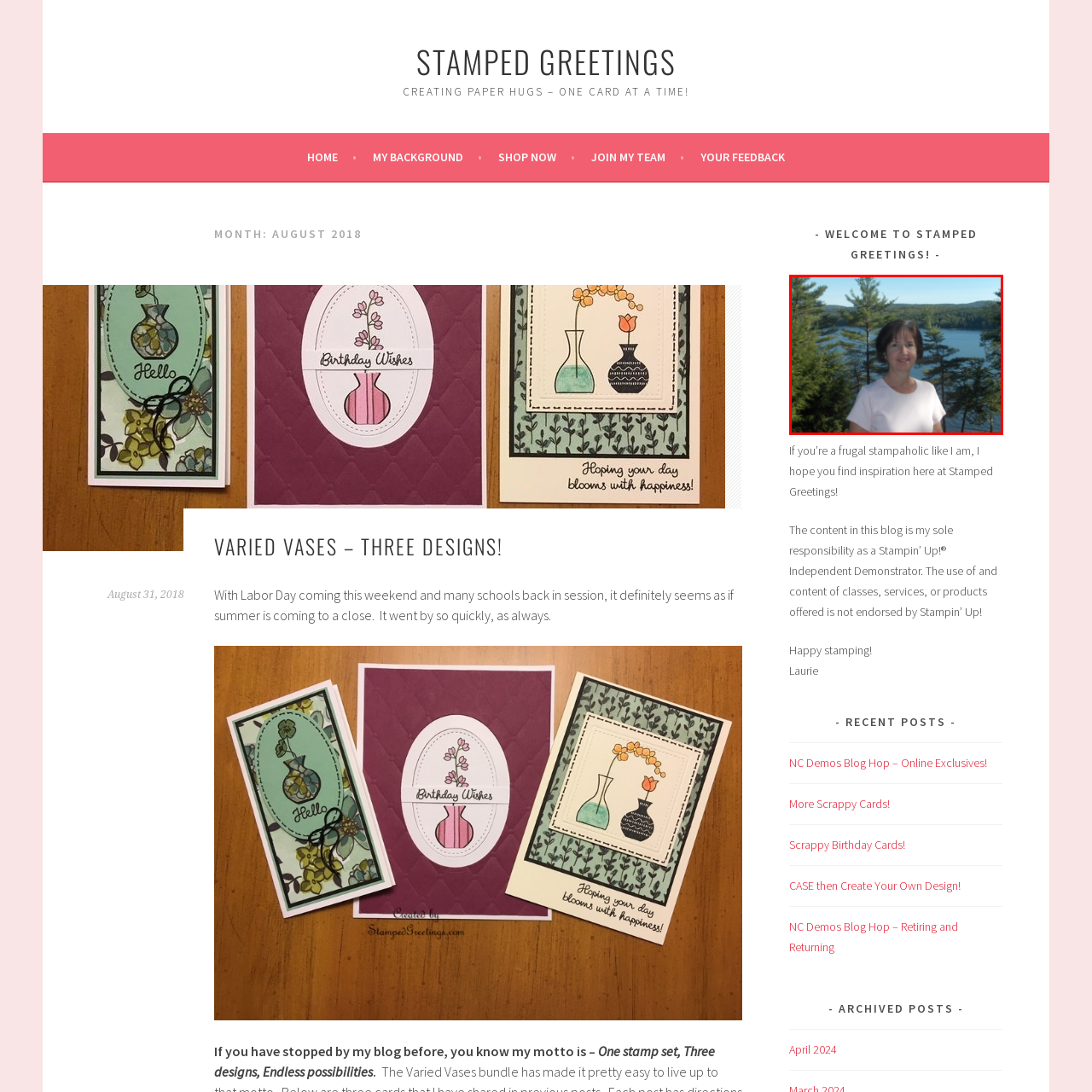Offer an in-depth description of the picture located within the red frame.

In this serene outdoor scene, a woman stands against a picturesque backdrop of lush green trees and a tranquil lake, likely capturing a moment of relaxation in nature. The bright sunlight reflects the peacefulness of the surroundings, enhancing the vibrant colors of the landscape. Dressed in a light-colored shirt, she smiles gently, embodying the essence of a warm, inviting summer day. This image evokes feelings of calm and connection with nature, perfect for a blog post focused on creativity and inspiration, such as those mentioned in the context of "Stamped Greetings."